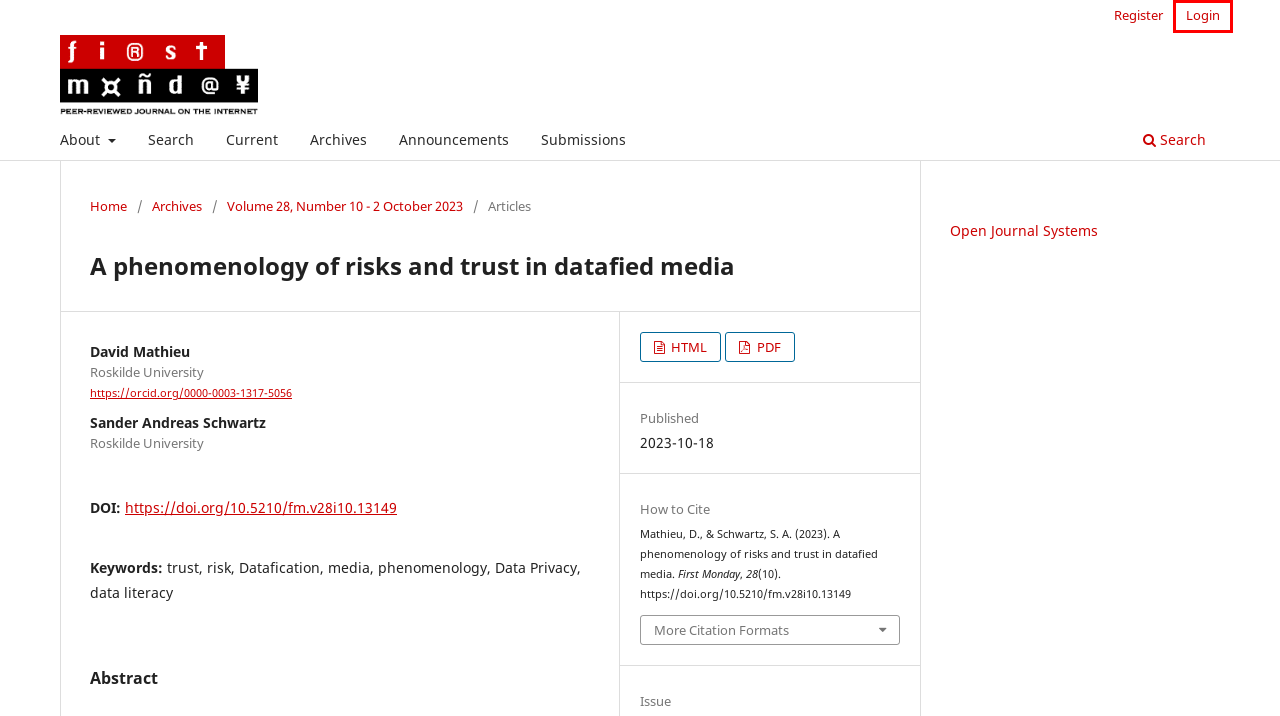You have a screenshot of a webpage, and a red bounding box highlights an element. Select the webpage description that best fits the new page after clicking the element within the bounding box. Options are:
A. Volume 29, Number 6 - 3 June 2024
							| First Monday
B. Volume 28, Number 10 - 2 October 2023
							| First Monday
C. Archives
	
							| First Monday
D. Search
							| First Monday
E. Register
							| First Monday
F. Submissions
							| First Monday
G. ORCID
H. Login
							| First Monday

H